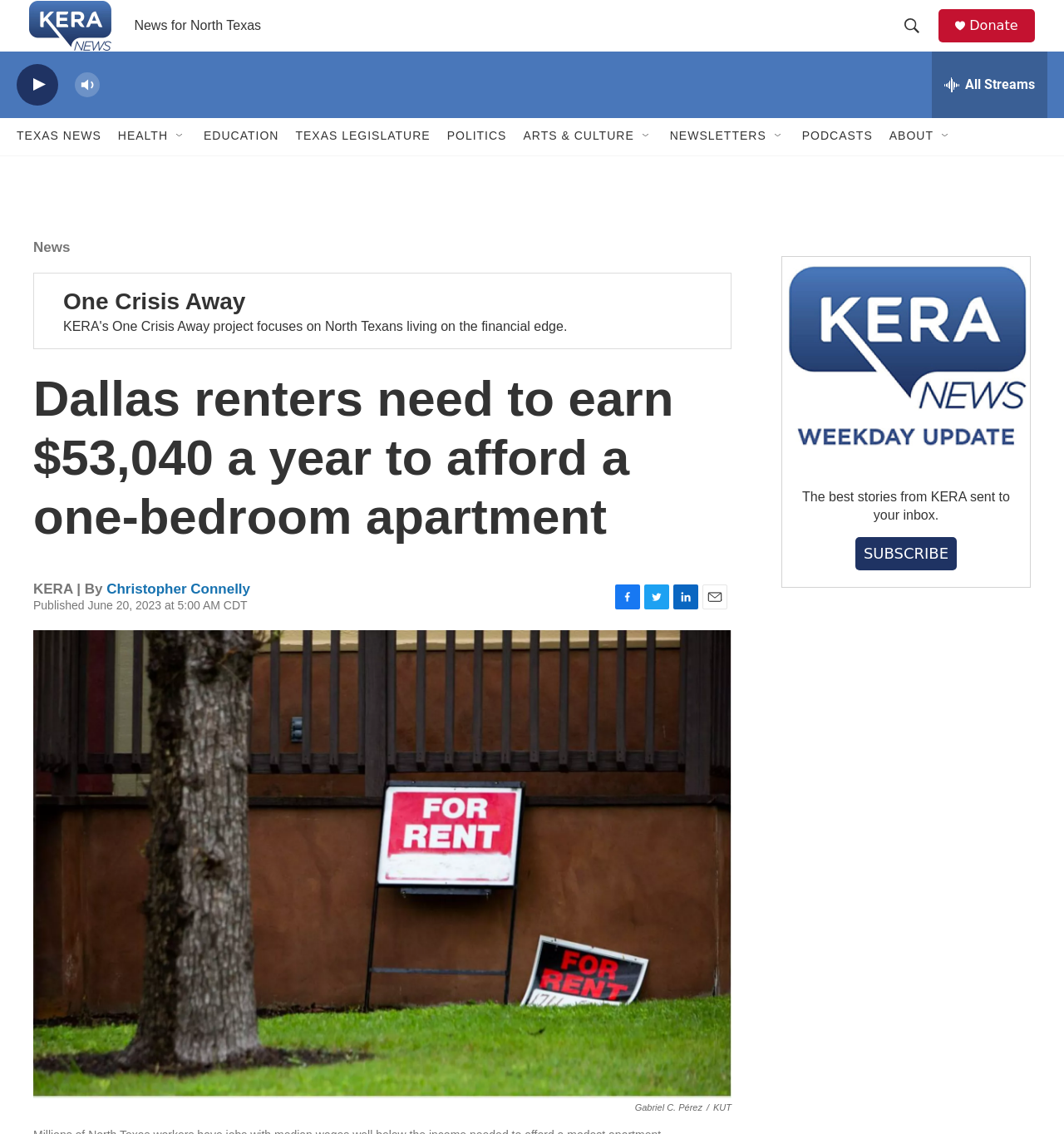Using the details in the image, give a detailed response to the question below:
What is the date of publication of the article?

The publication date can be found below the author's name, which states 'Published June 20, 2023 at 5:00 AM CDT'.